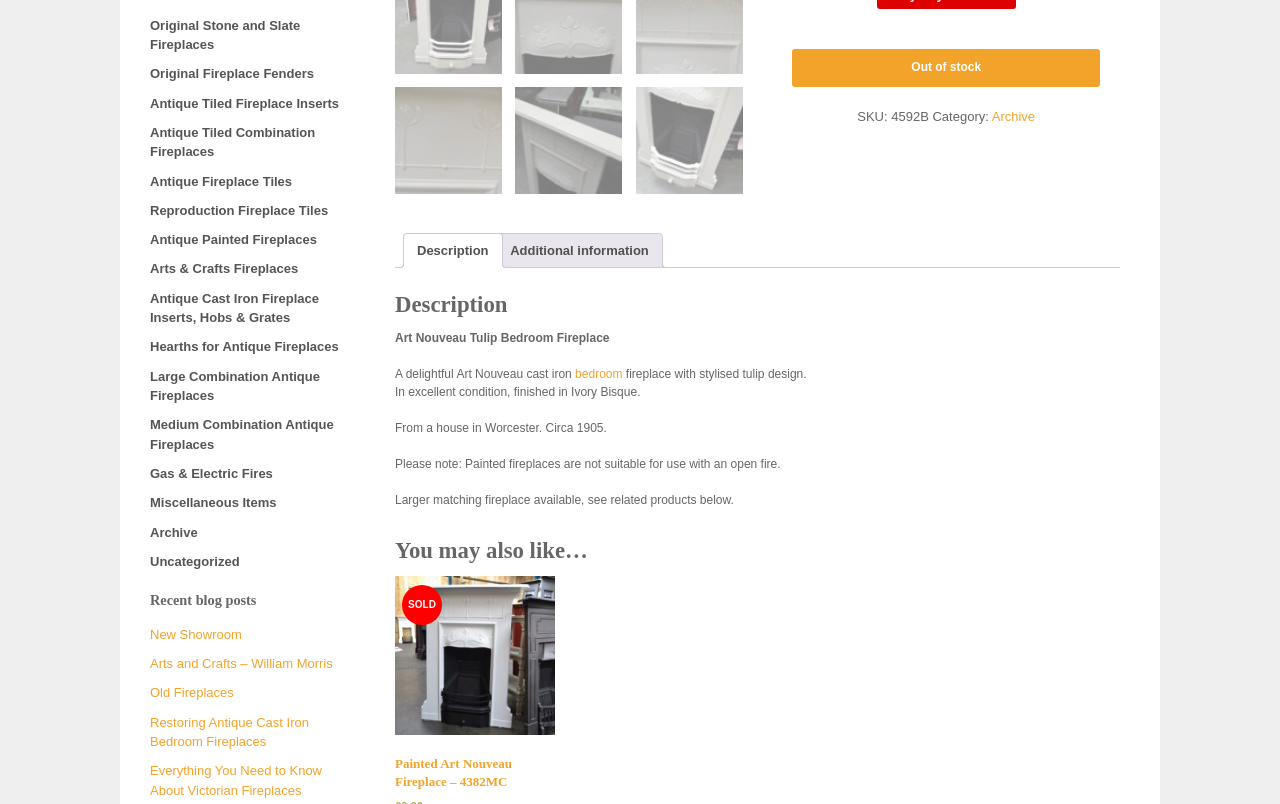Determine the bounding box coordinates for the UI element described. Format the coordinates as (top-left x, top-left y, bottom-right x, bottom-right y) and ensure all values are between 0 and 1. Element description: Gas & Electric Fires

[0.117, 0.58, 0.213, 0.598]